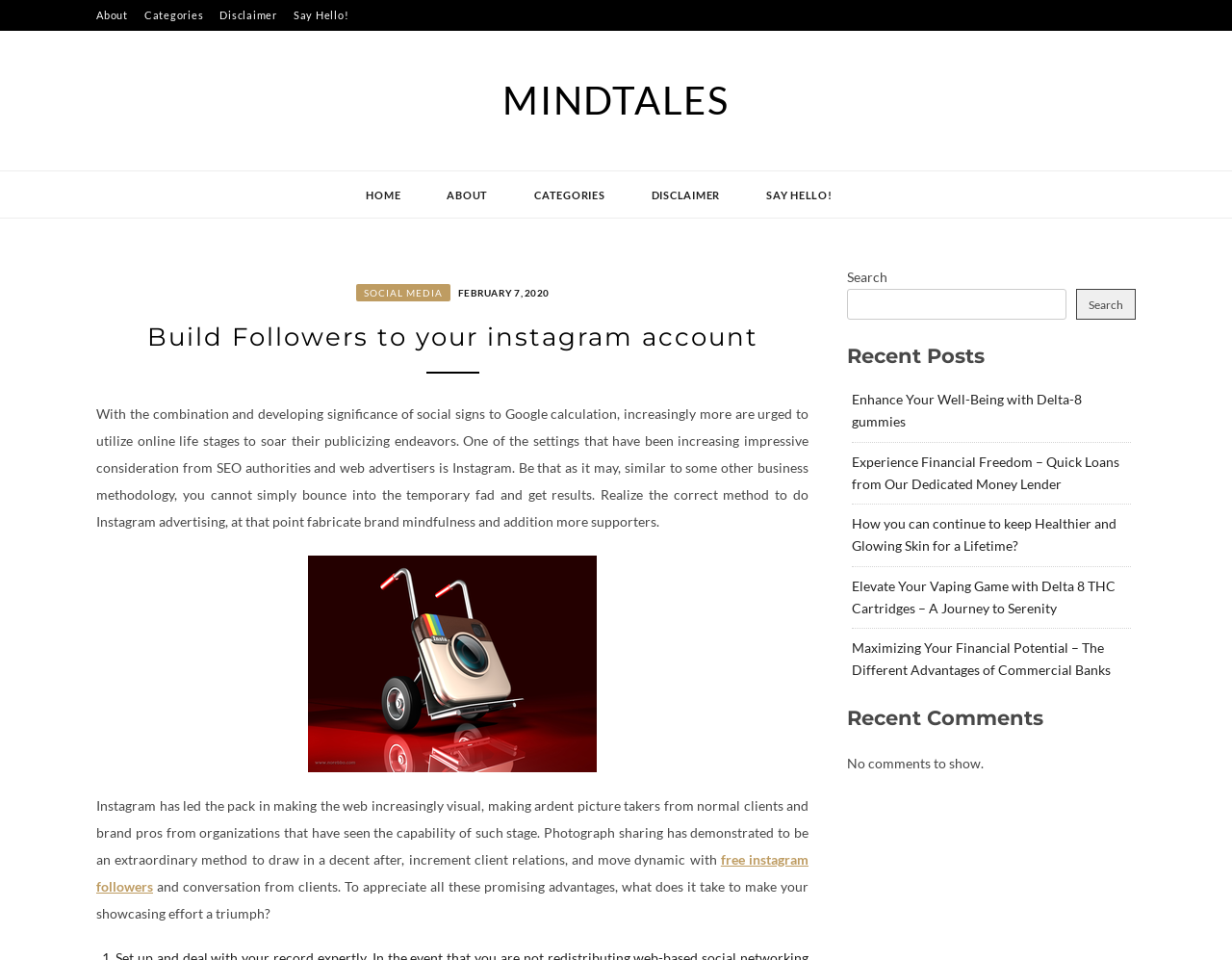What is the purpose of the search box?
Look at the image and answer the question using a single word or phrase.

Search